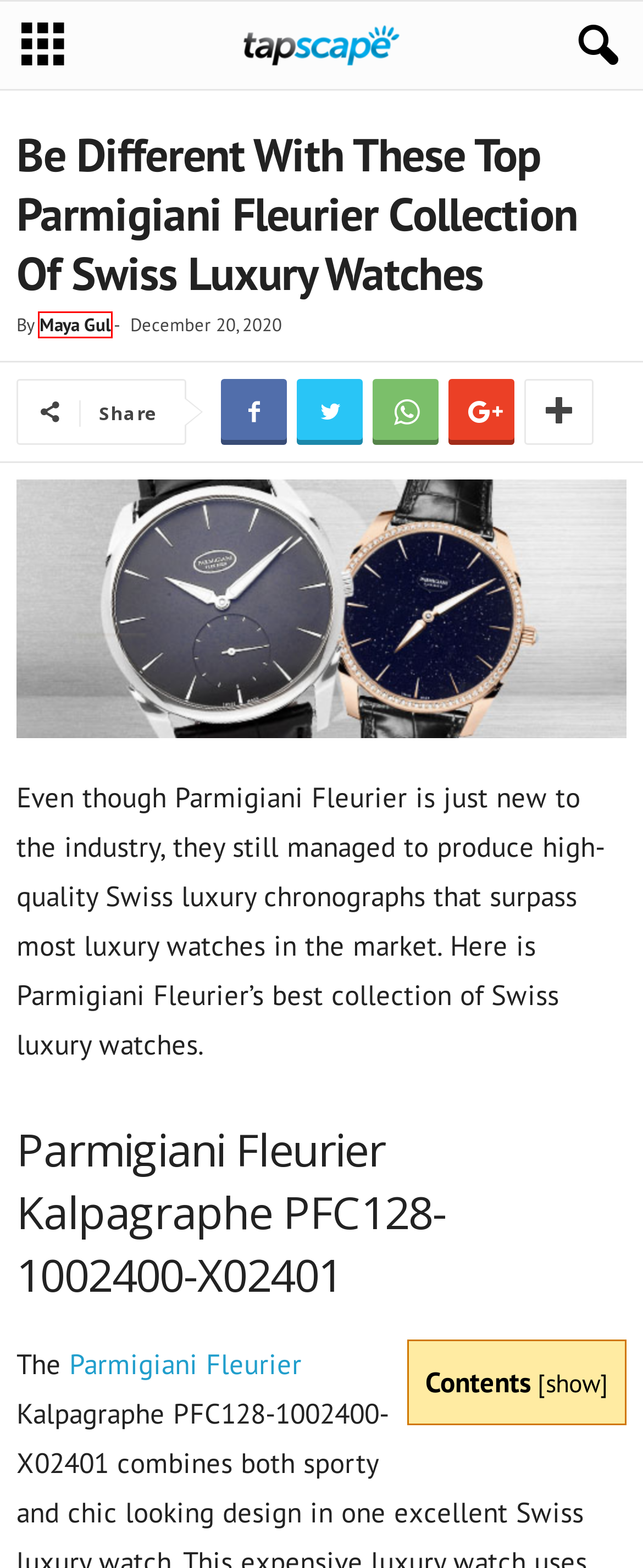You are provided with a screenshot of a webpage containing a red rectangle bounding box. Identify the webpage description that best matches the new webpage after the element in the bounding box is clicked. Here are the potential descriptions:
A. Business | Tapscape
B. Reviews | Tapscape
C. Television & Displays | Tapscape
D. Entertainment | Tapscape
E. Maya Gul, Author at Tapscape
F. iPad Accessories | Tapscape
G. Web & Dev | Tapscape
H. New Earning Platforms You Can Join Online | Tapscape

E